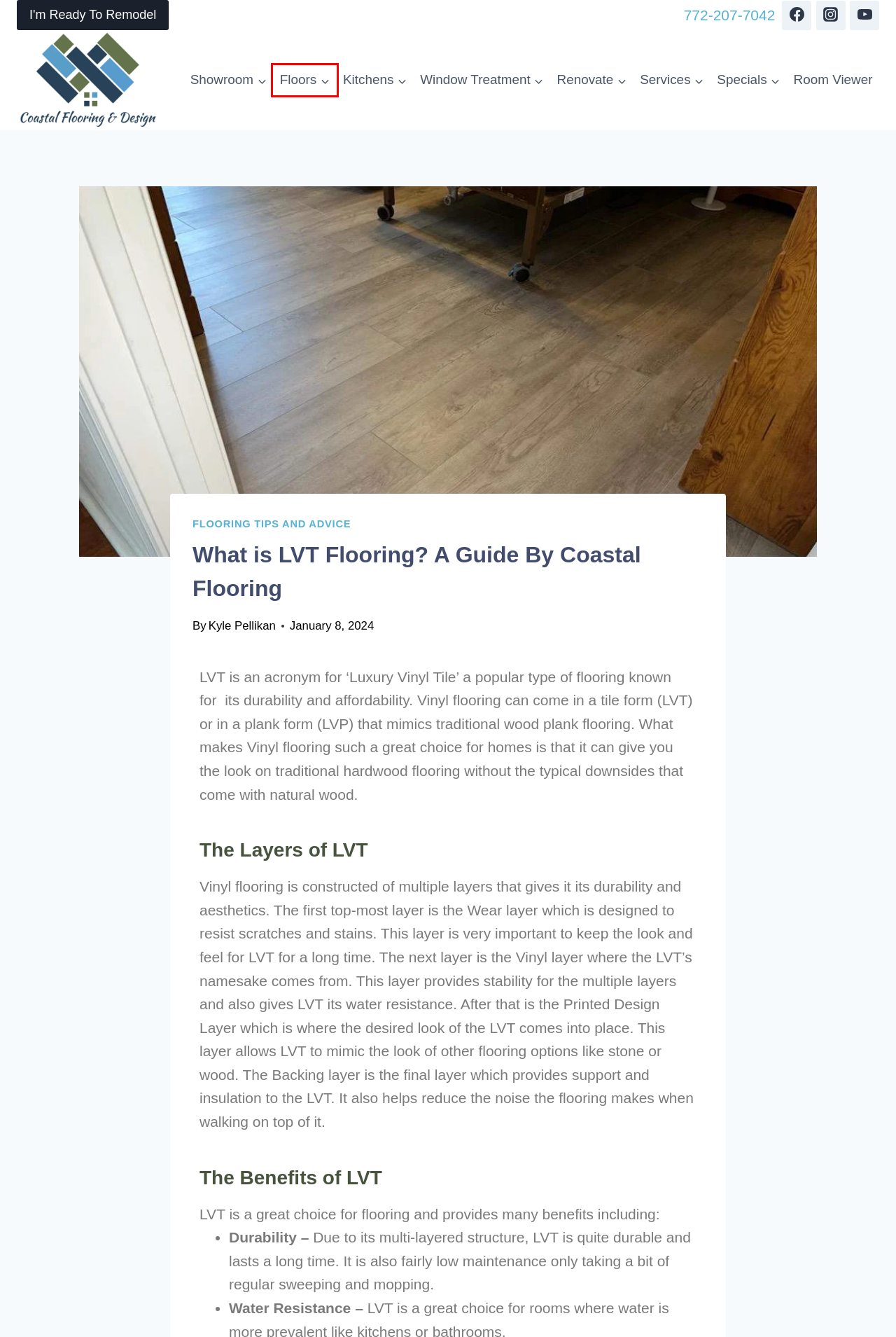Examine the screenshot of a webpage with a red rectangle bounding box. Select the most accurate webpage description that matches the new webpage after clicking the element within the bounding box. Here are the candidates:
A. Flooring Company in Port St Lucie - Coastal Flooring
B. Custom Window Treatments - Coastal Flooring & Design Center
C. Home Remodeling Services in Port St Lucie - Coastal Flooring
D. Local Flooring Company in Port St Lucie - Coastal Flooring
E. Use Room Viewer To See How Our Products Look In Your Space
F. Renovation and Remodeling Forms - Coastal Flooring and Design Center
G. Specials - Coastal Flooring and Design Center
H. Kitchen Remodeling Services In Port St Lucie - Coastal Flooring

A